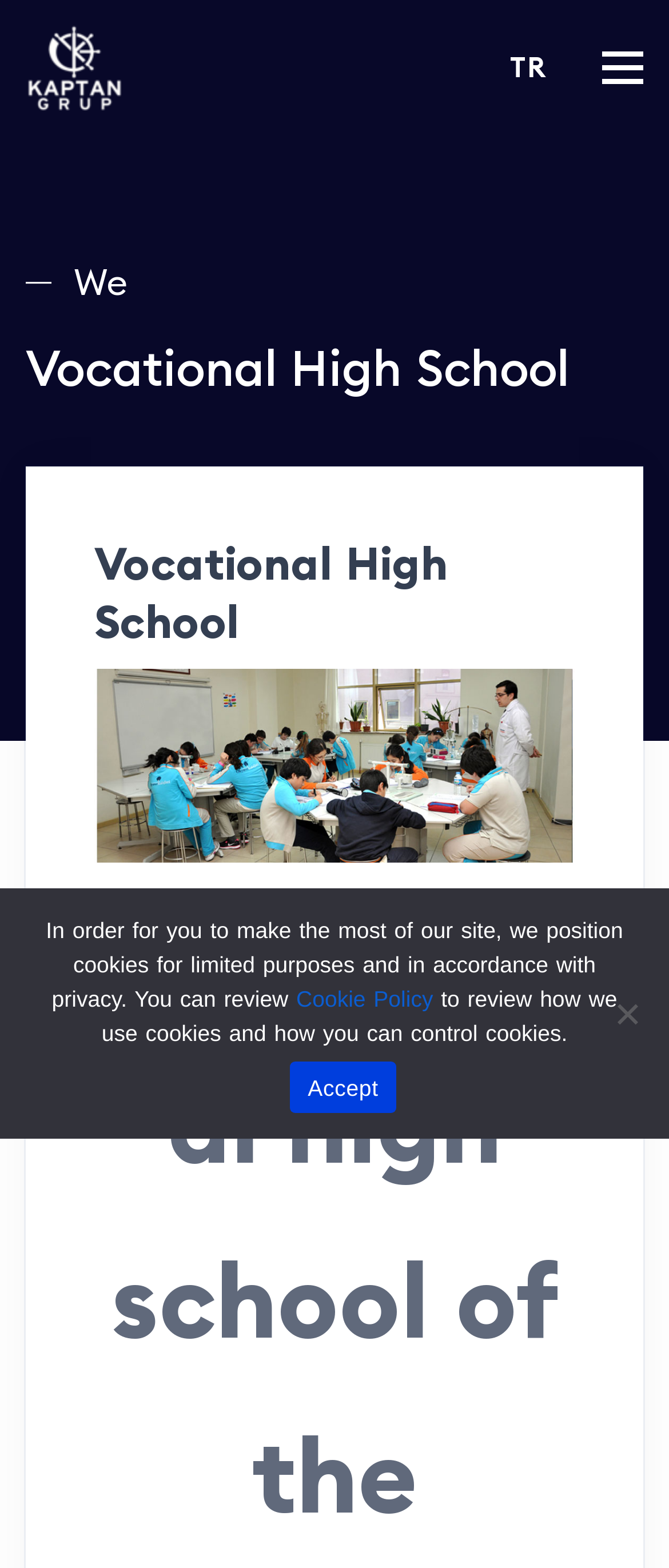Locate the bounding box for the described UI element: "Cookie Policy". Ensure the coordinates are four float numbers between 0 and 1, formatted as [left, top, right, bottom].

[0.443, 0.629, 0.647, 0.645]